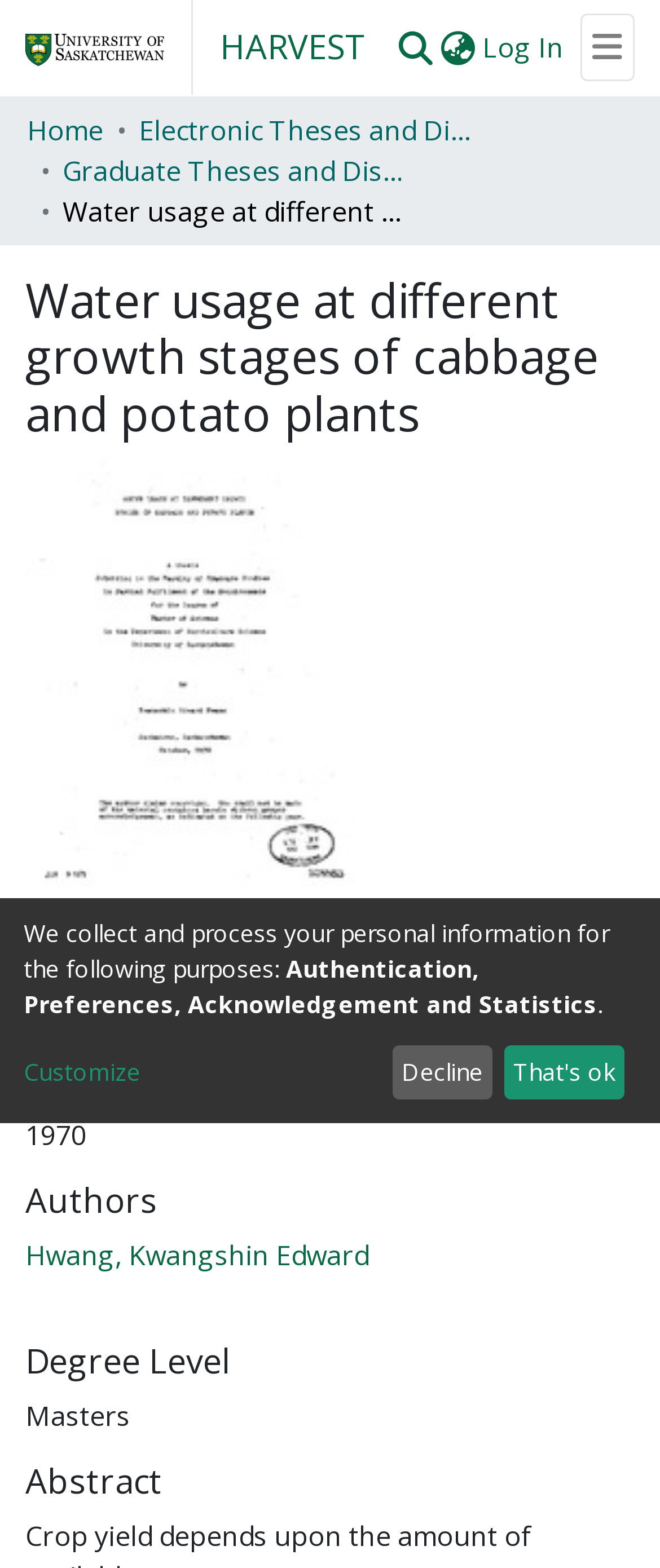Detail the various sections and features of the webpage.

The webpage appears to be a repository or academic database page, with a focus on a specific research paper or thesis. At the top left corner, there is a repository logo, and next to it, a link to "HARVEST". On the top right corner, there is a user profile bar with a search function, language switch option, and a log-in button.

Below the top navigation bar, there is a main navigation bar with links to "About", "Communities & Collections", "Browse HARVEST", and "Statistics". Underneath, there is a breadcrumb navigation bar showing the current location, with links to "Home", "Electronic Theses and Dissertations", and "Graduate Theses and Dissertations".

The main content of the page is divided into sections. The first section has a heading "Water usage at different growth stages of cabbage and potato plants", which is the title of the research paper. Below it, there are links to files, including a PDF file. There are also sections for "Date", "Authors", "Degree Level", and "Abstract", with corresponding information about the research paper.

At the bottom of the page, there is a notice about collecting and processing personal information, with a link to "Customize" and buttons to "Decline" or accept the terms with "That's ok".